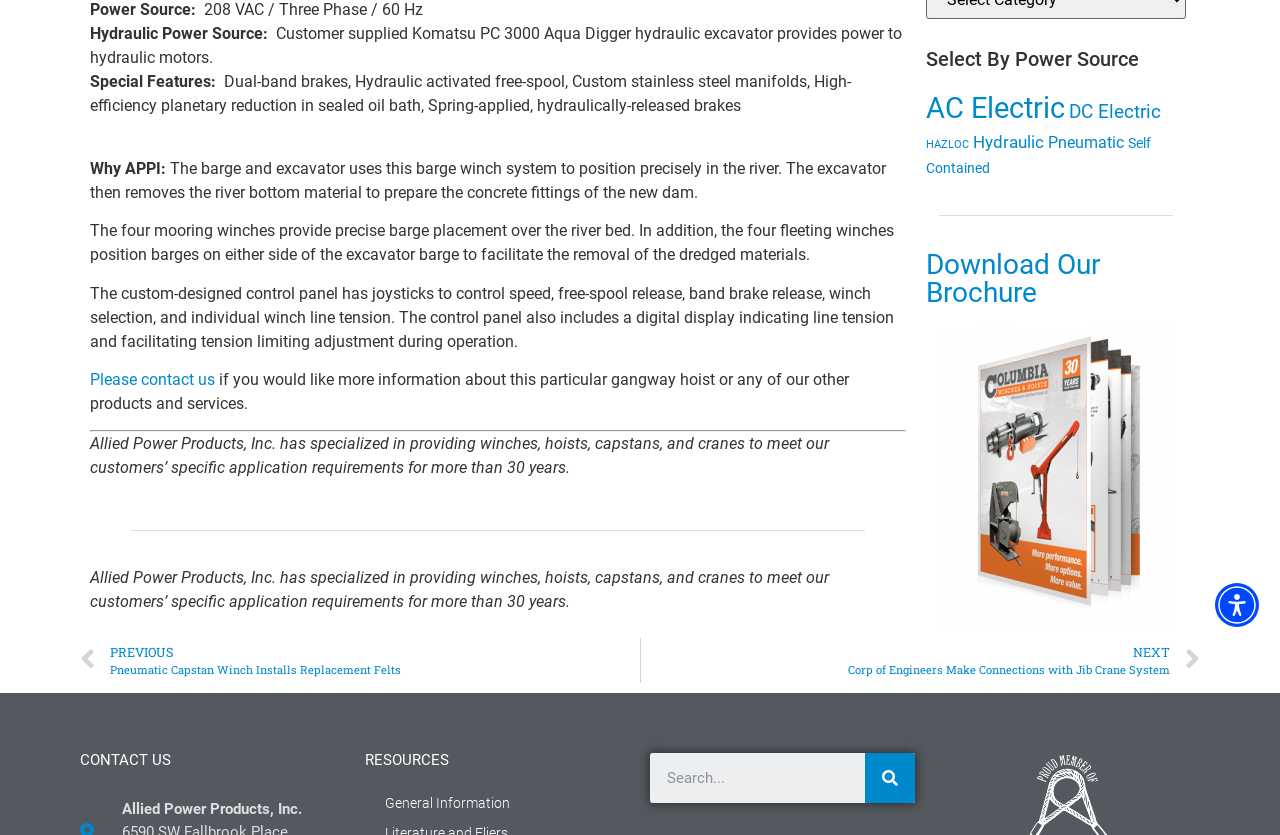Based on the element description "parent_node: Search name="s" placeholder="Search..." title="Search"", predict the bounding box coordinates of the UI element.

[0.508, 0.902, 0.676, 0.962]